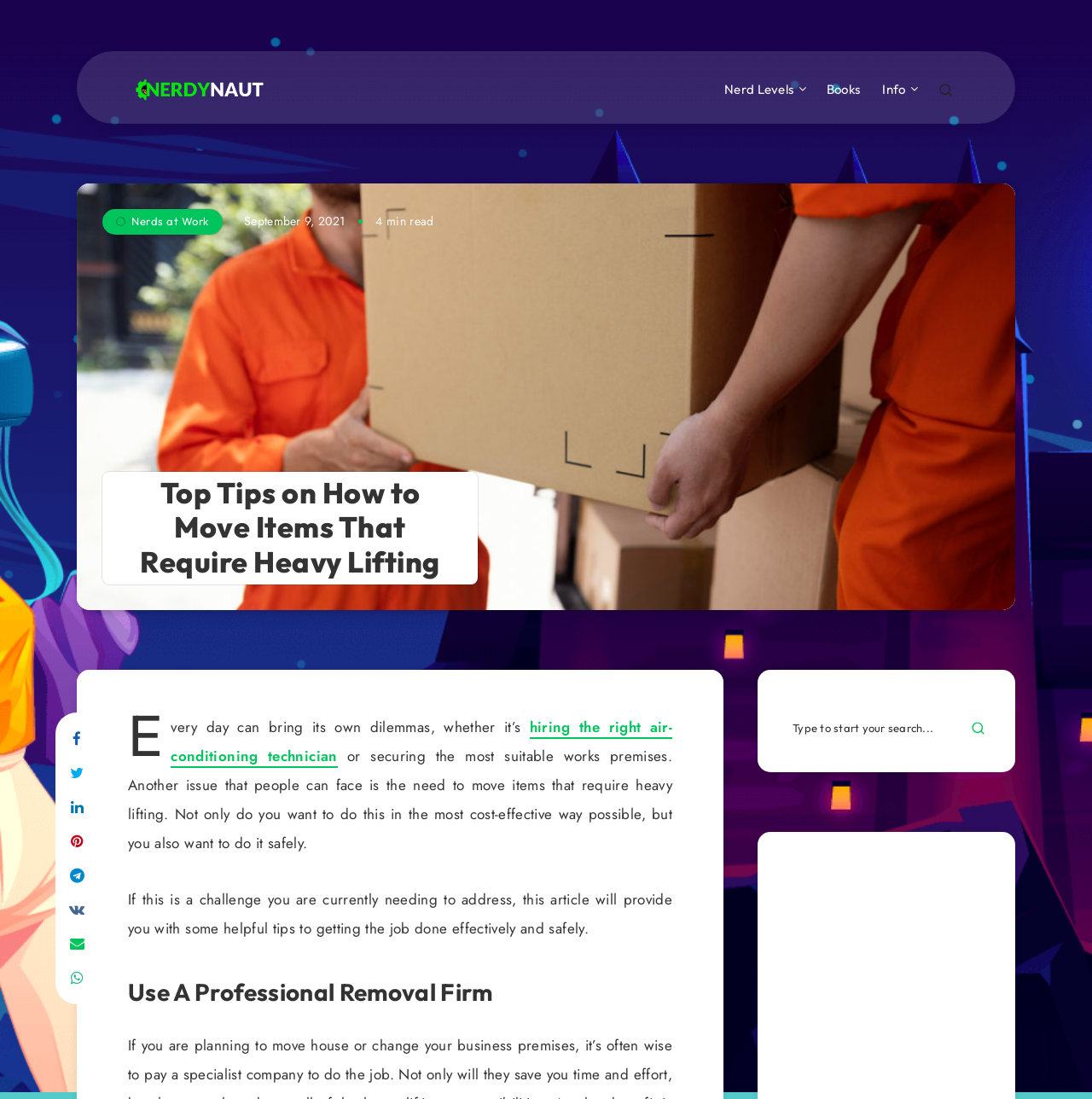Determine the bounding box coordinates of the clickable region to carry out the instruction: "Share on Facebook".

[0.053, 0.657, 0.088, 0.688]